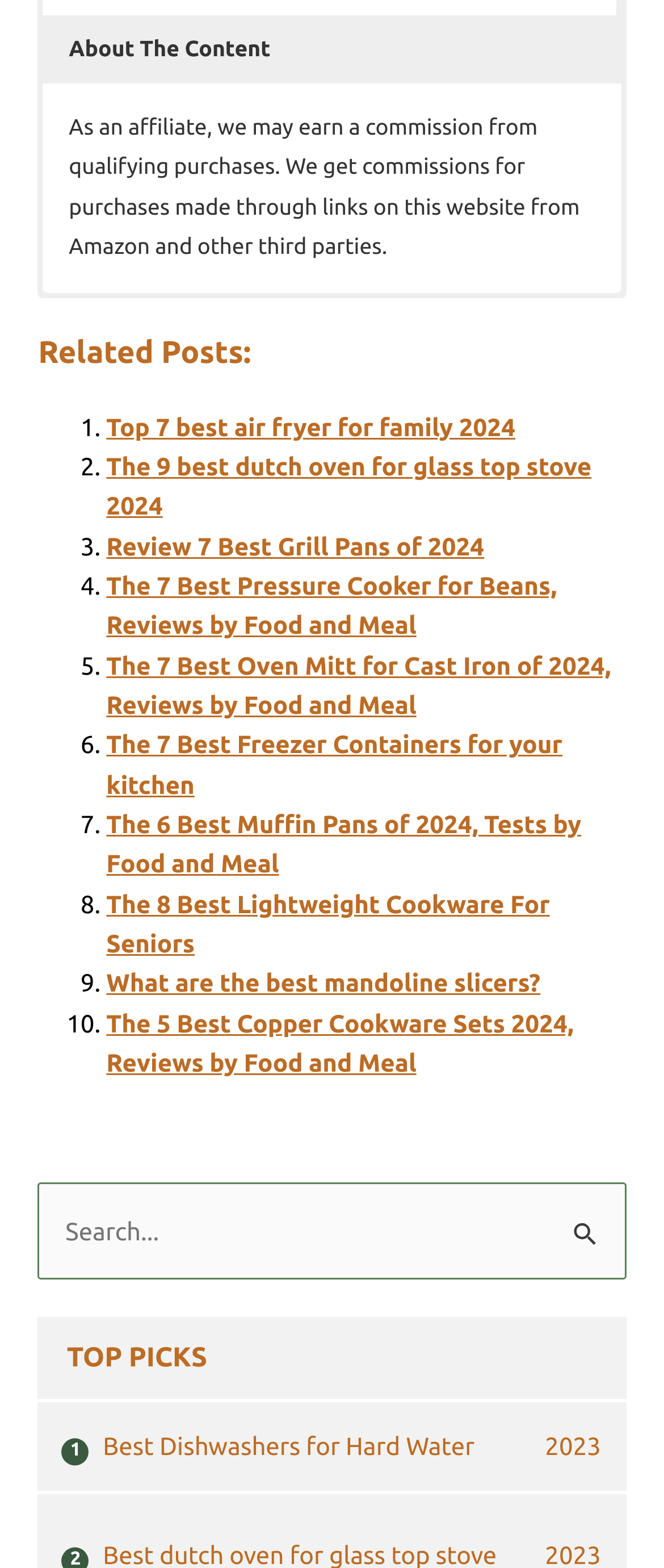Please look at the image and answer the question with a detailed explanation: How many related posts are listed on the webpage?

The webpage has a section titled 'Related Posts:' which lists 10 related posts with links to other articles. The posts are numbered from 1 to 10, and each post has a brief title and a link to the full article.